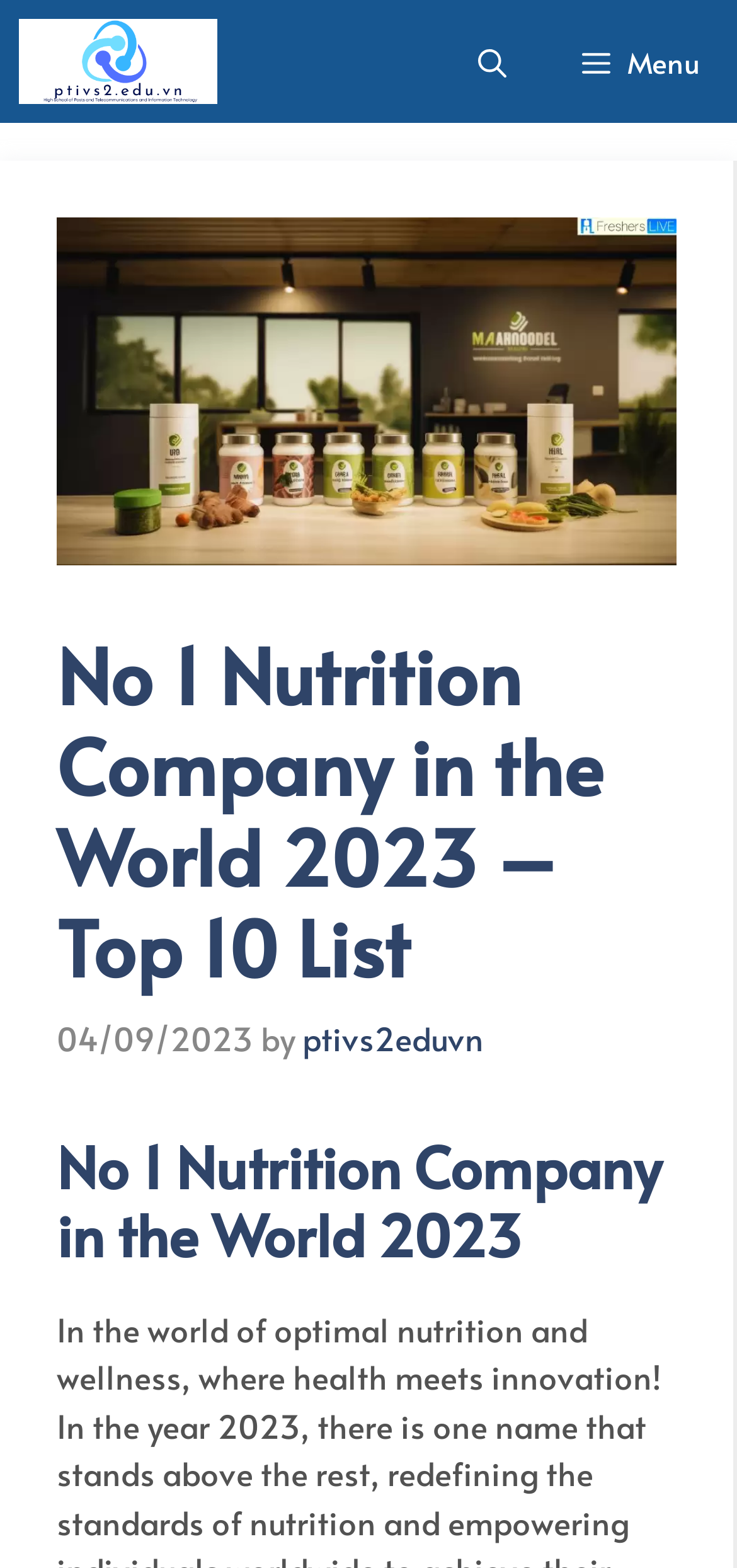Describe all significant elements and features of the webpage.

Here is the description of the webpage:

The webpage is about the number one nutrition company in the world for 2023. At the top, there is a primary navigation menu with a link to the "High School of Posts and Telecommunications and Information Technology" website, accompanied by an image. Next to it, there is a "Menu" button and an "Open search" button with an image of the webpage's title. 

Below the navigation menu, there is a main content section with a heading that reads "No 1 Nutrition Company in the World 2023 – Top 10 List". Underneath, there is a timestamp "04/09/2023" followed by the text "by" and a link to "ptivs2eduvn". Further down, there is another heading that simply reads "No 1 Nutrition Company in the World 2023".